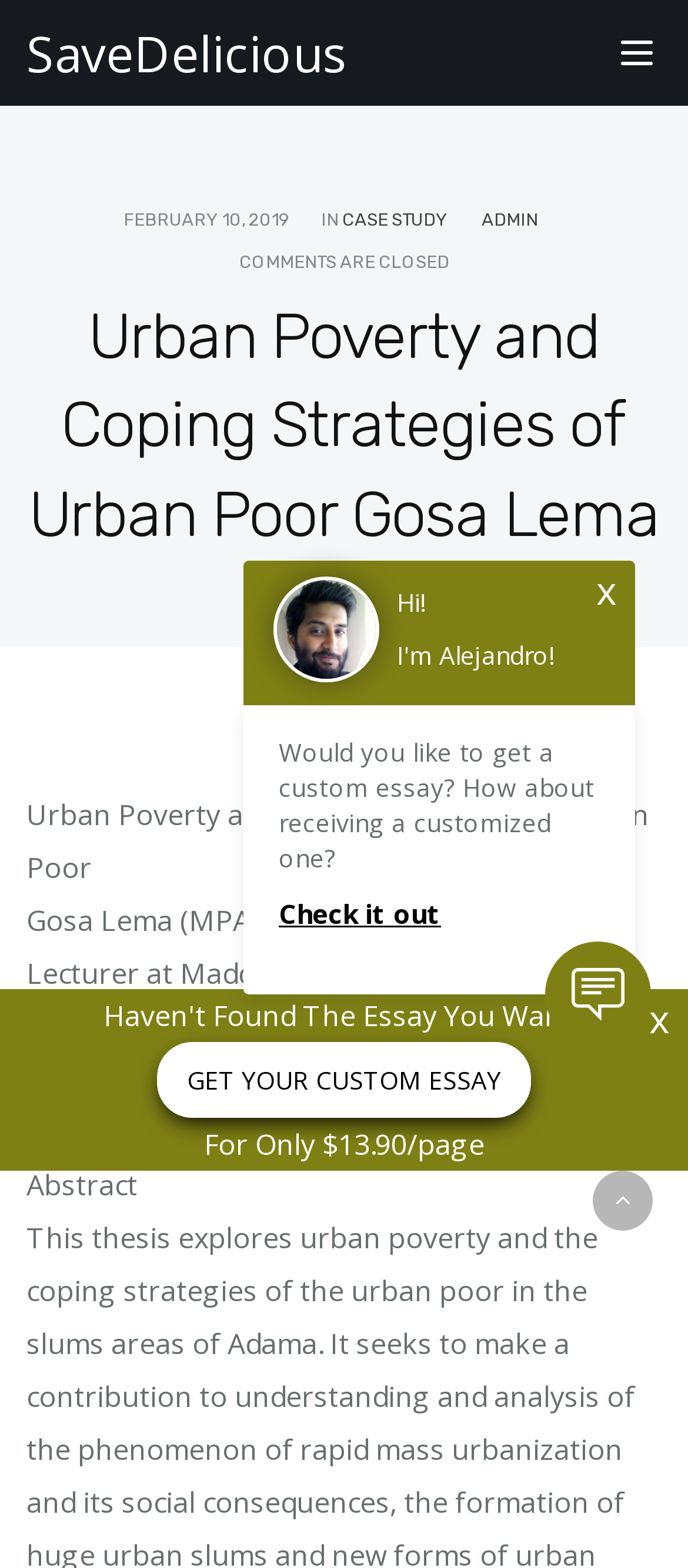Generate the text of the webpage's primary heading.

Urban Poverty and Coping Strategies of Urban Poor Gosa Lema